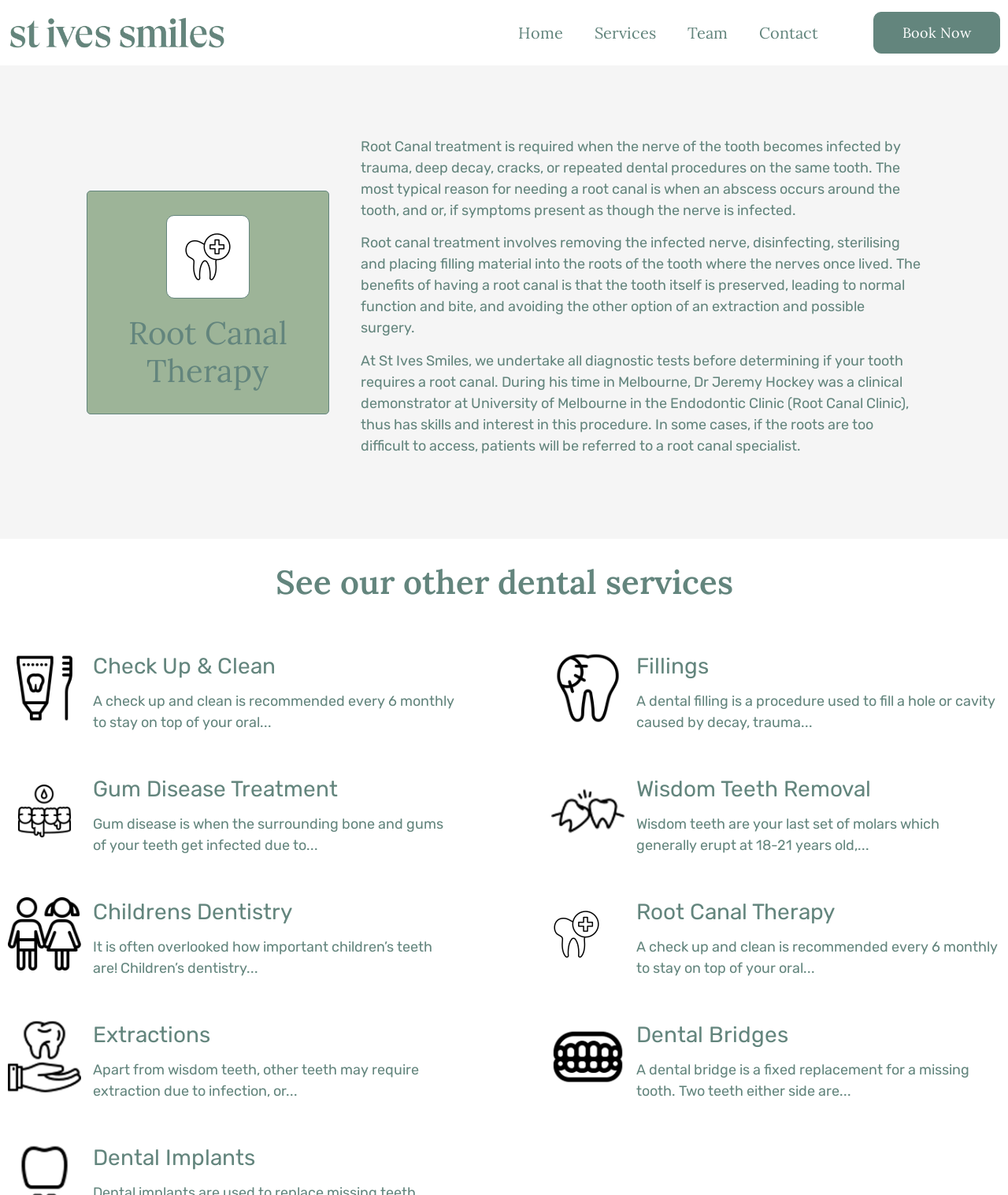Specify the bounding box coordinates of the region I need to click to perform the following instruction: "Get information about Dental Implants". The coordinates must be four float numbers in the range of 0 to 1, i.e., [left, top, right, bottom].

[0.092, 0.955, 0.453, 0.983]